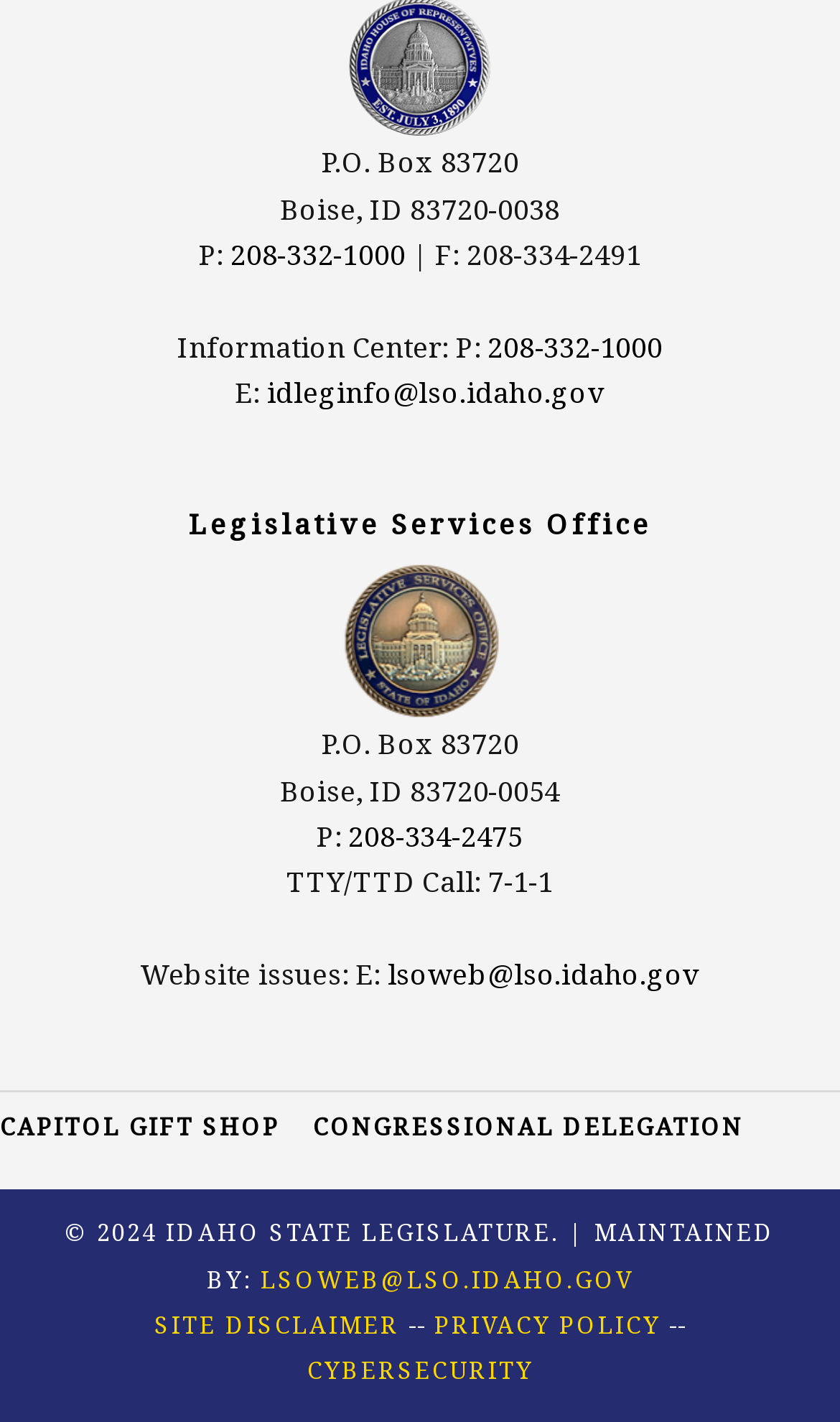Select the bounding box coordinates of the element I need to click to carry out the following instruction: "View the Privacy Policy".

[0.517, 0.92, 0.786, 0.943]